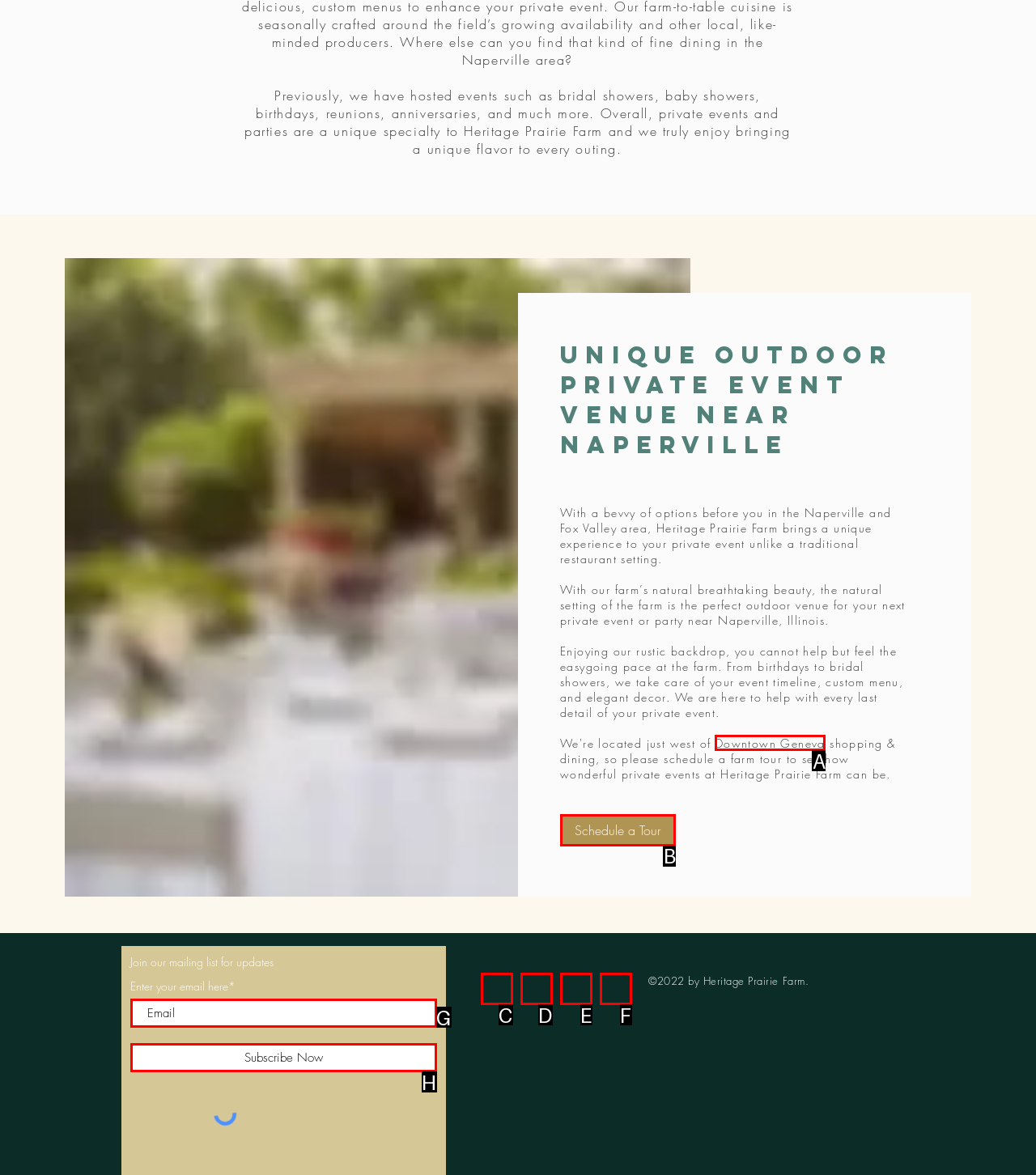Determine the appropriate lettered choice for the task: Schedule a farm tour. Reply with the correct letter.

B